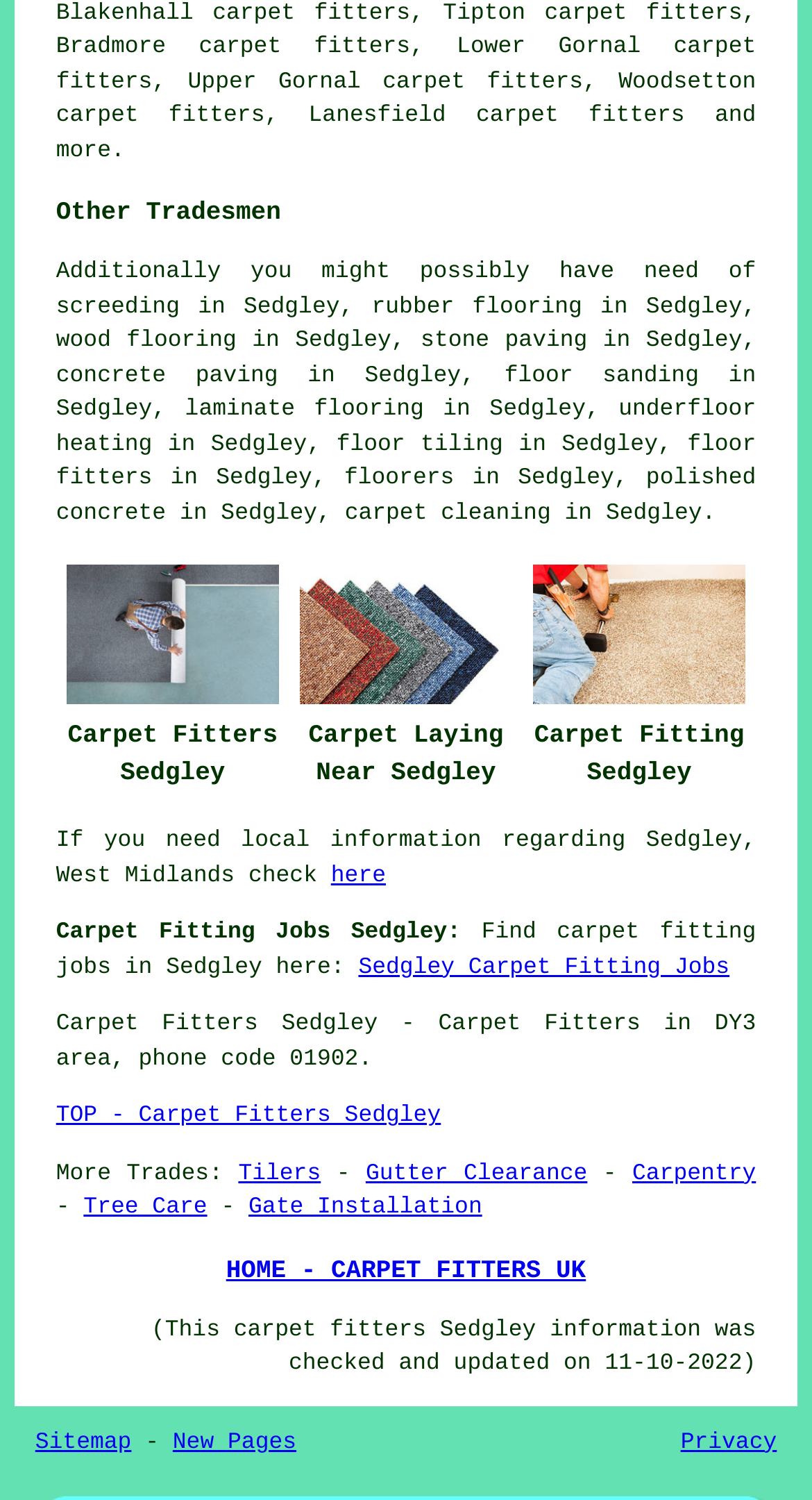Please provide a short answer using a single word or phrase for the question:
What is the main topic of this webpage?

Carpet Fitters